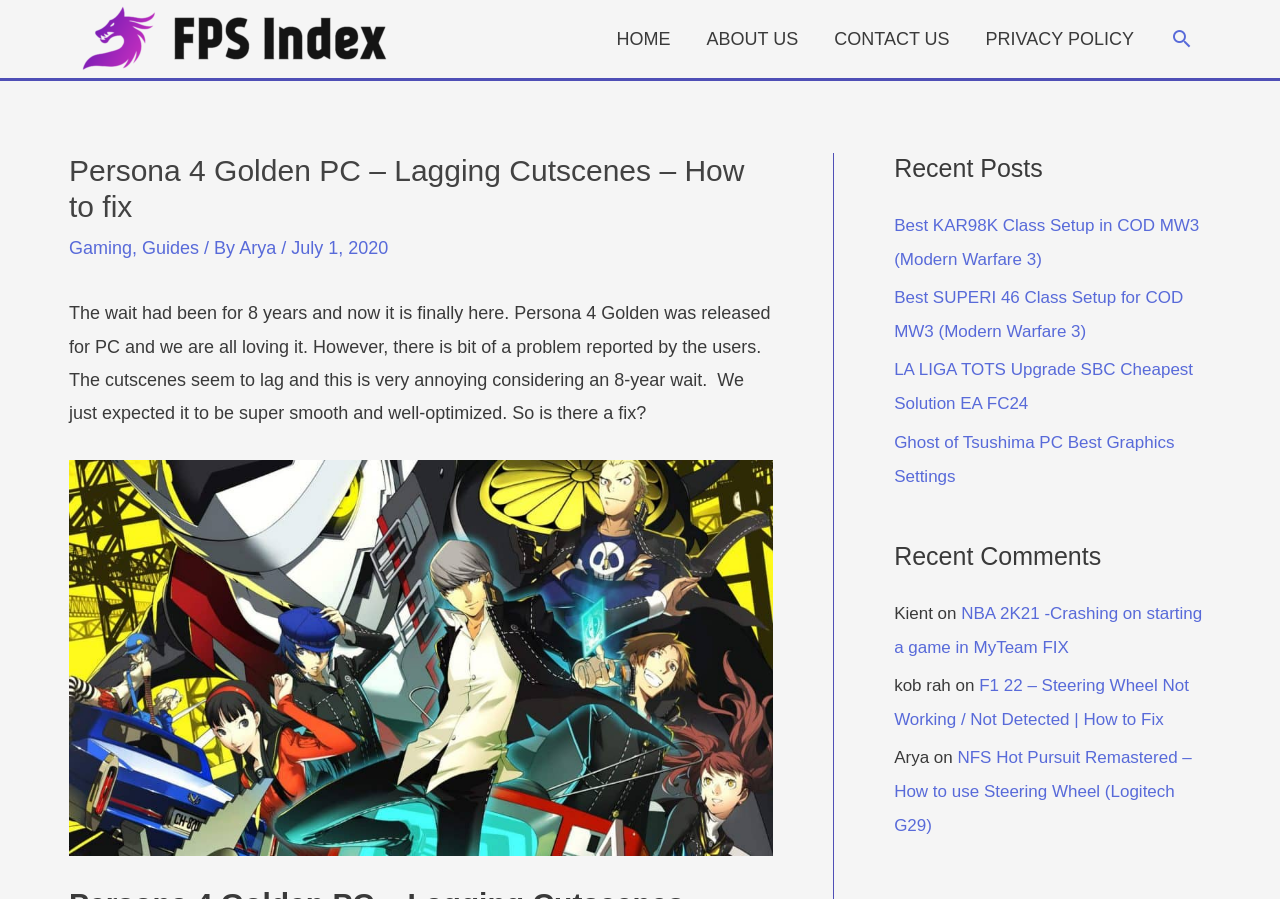What is the category of the article?
Look at the screenshot and respond with one word or a short phrase.

Gaming Guides